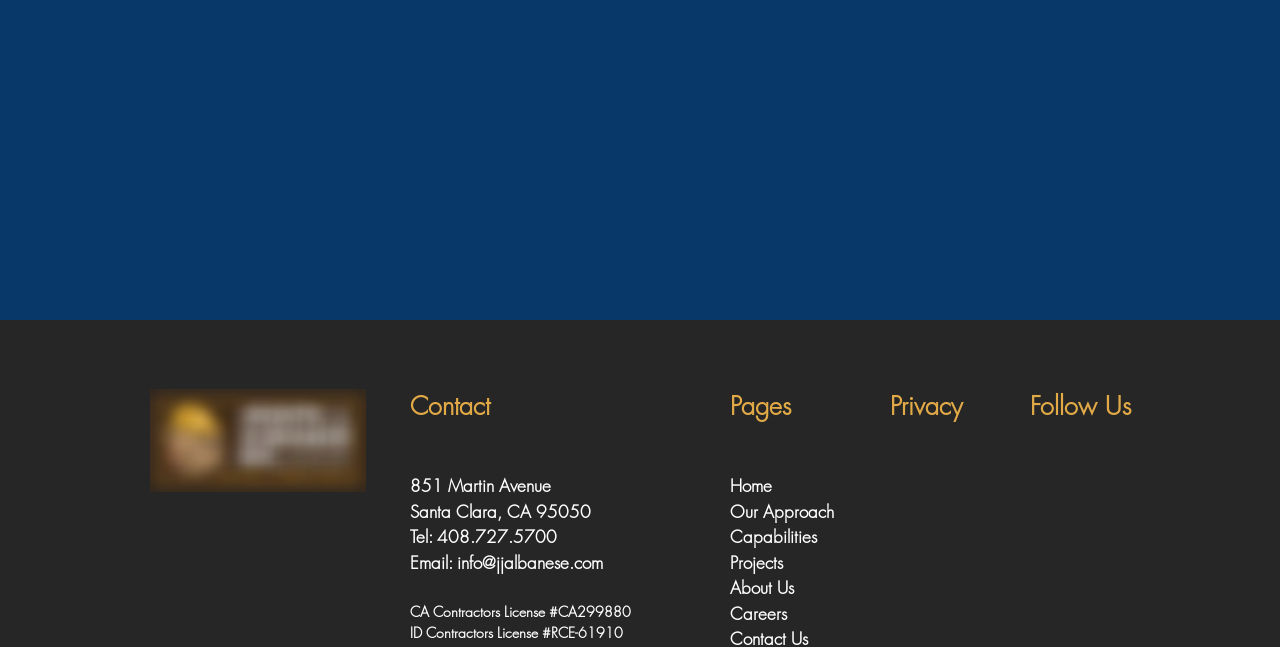Select the bounding box coordinates of the element I need to click to carry out the following instruction: "Click the 'Contact' heading".

[0.32, 0.602, 0.491, 0.655]